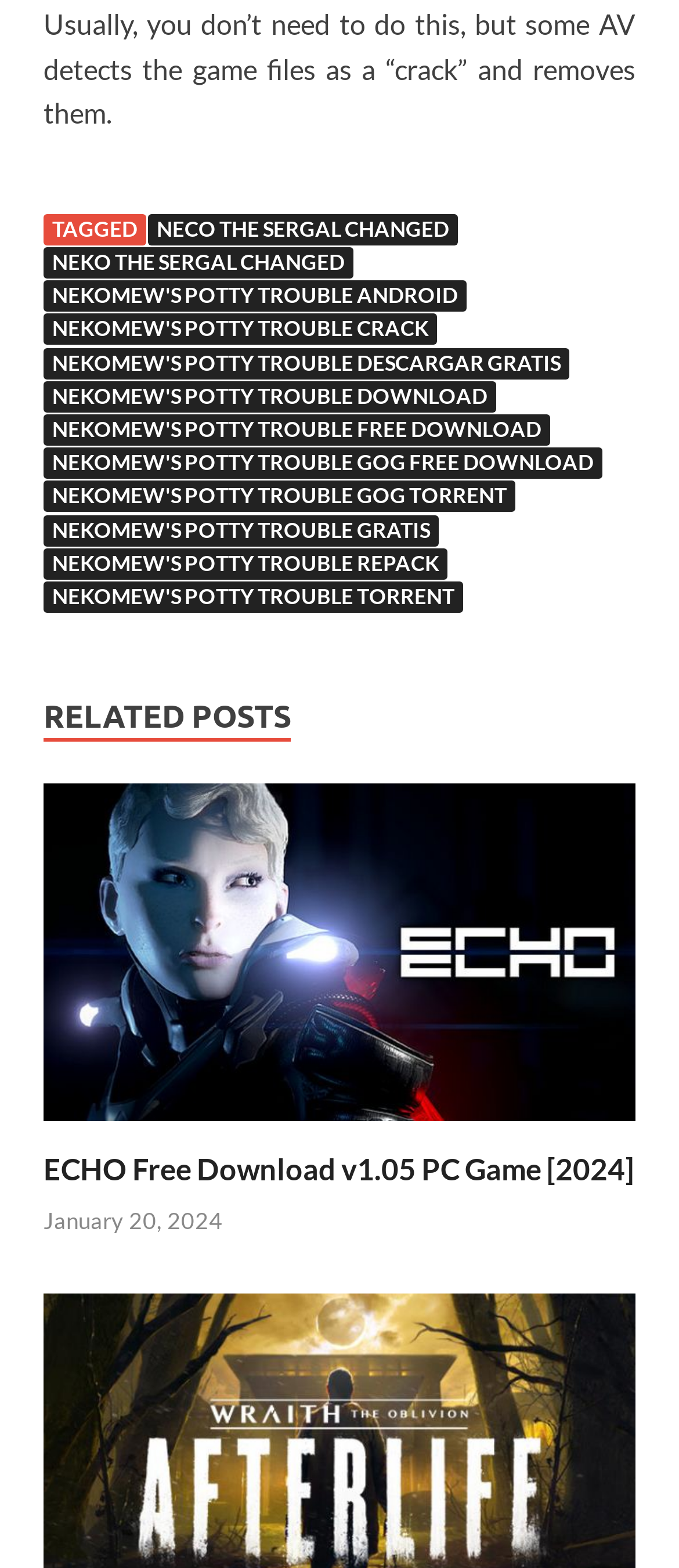Locate the bounding box coordinates of the clickable part needed for the task: "Read the post about NECO THE SERGAL CHANGED".

[0.218, 0.136, 0.674, 0.156]